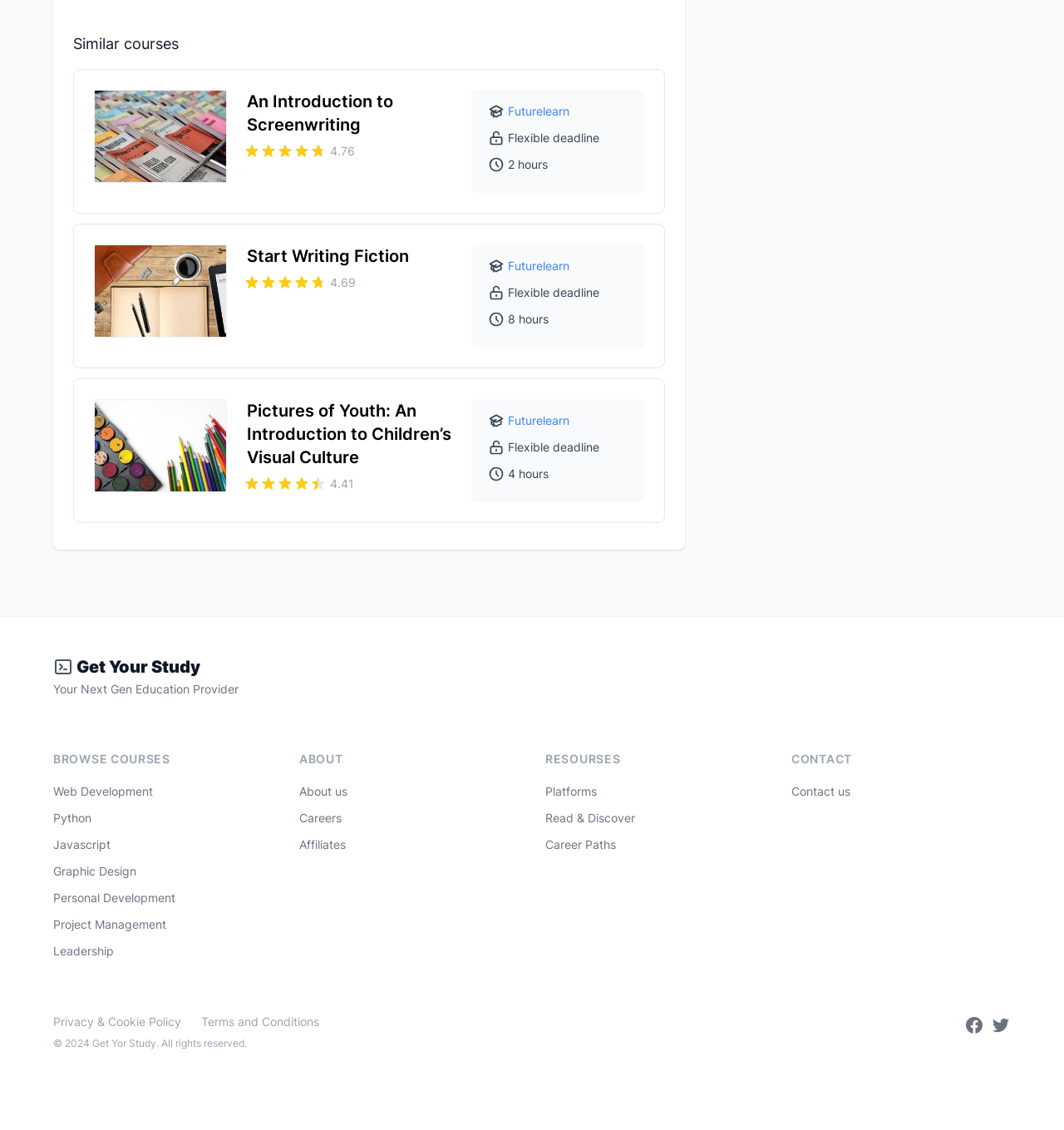Provide the bounding box coordinates for the UI element described in this sentence: "Personal Development". The coordinates should be four float values between 0 and 1, i.e., [left, top, right, bottom].

[0.05, 0.788, 0.165, 0.801]